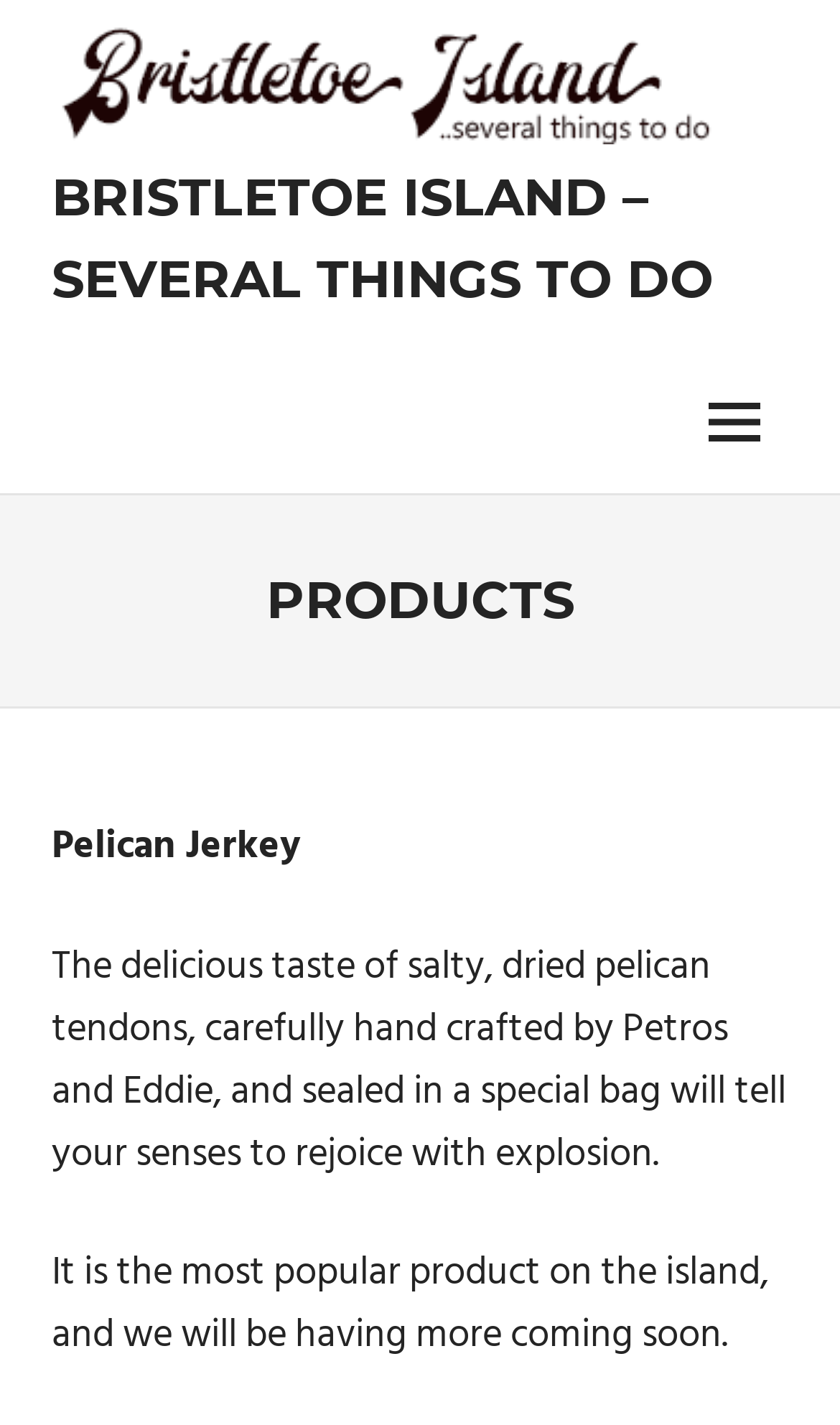What is the name of the island?
Respond with a short answer, either a single word or a phrase, based on the image.

Bristletoe Island